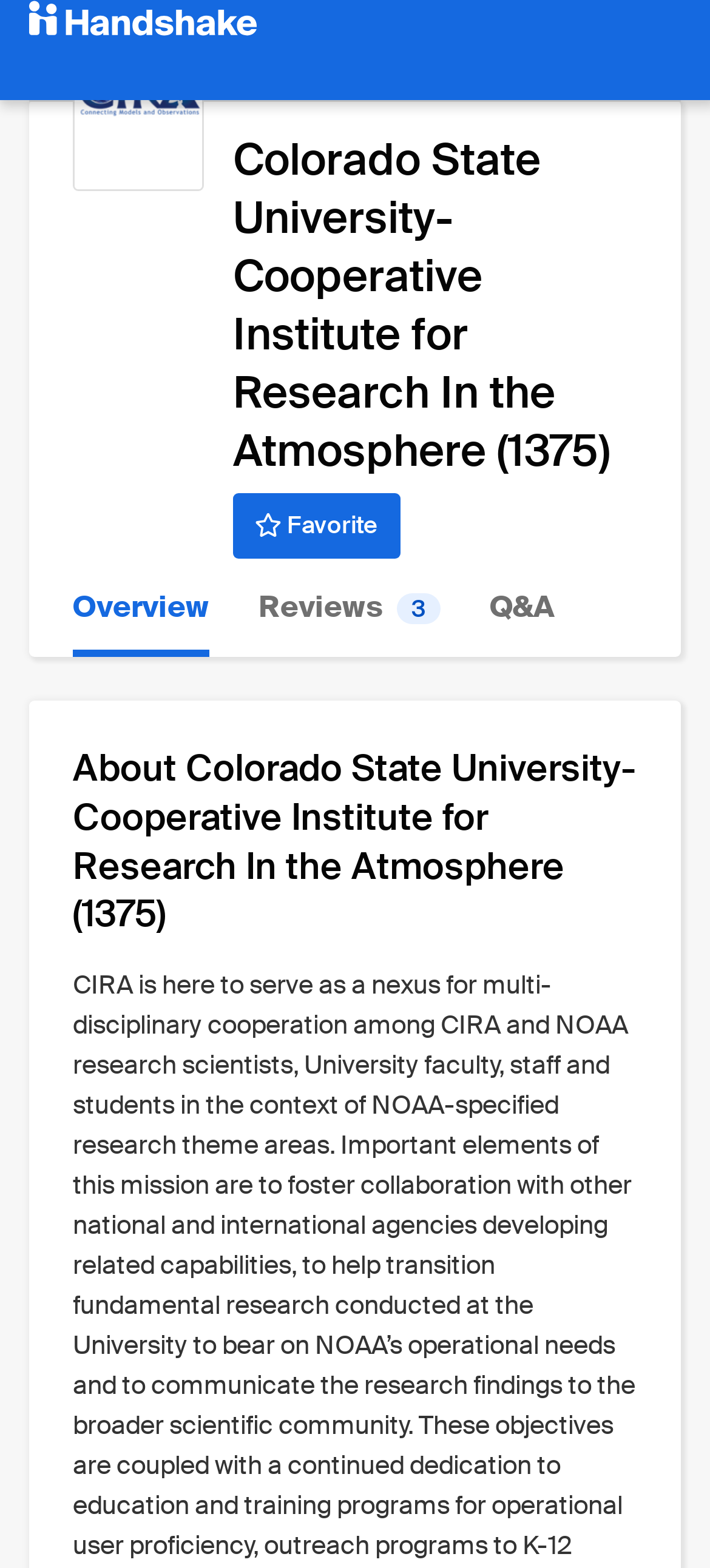Find the bounding box coordinates for the UI element whose description is: "Q&A". The coordinates should be four float numbers between 0 and 1, in the format [left, top, right, bottom].

[0.69, 0.357, 0.782, 0.419]